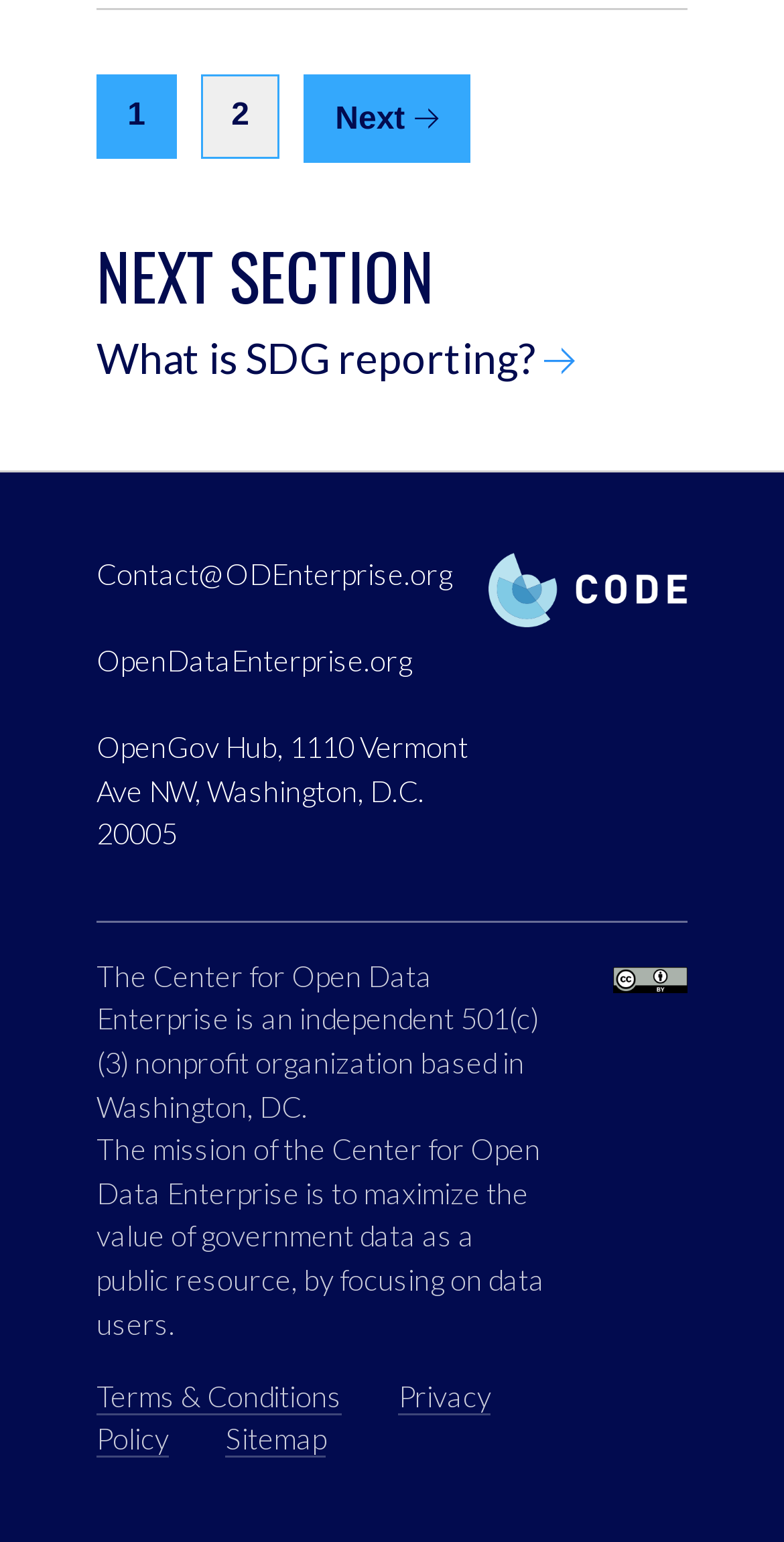Given the webpage screenshot, identify the bounding box of the UI element that matches this description: "Privacy Policy".

[0.123, 0.894, 0.626, 0.946]